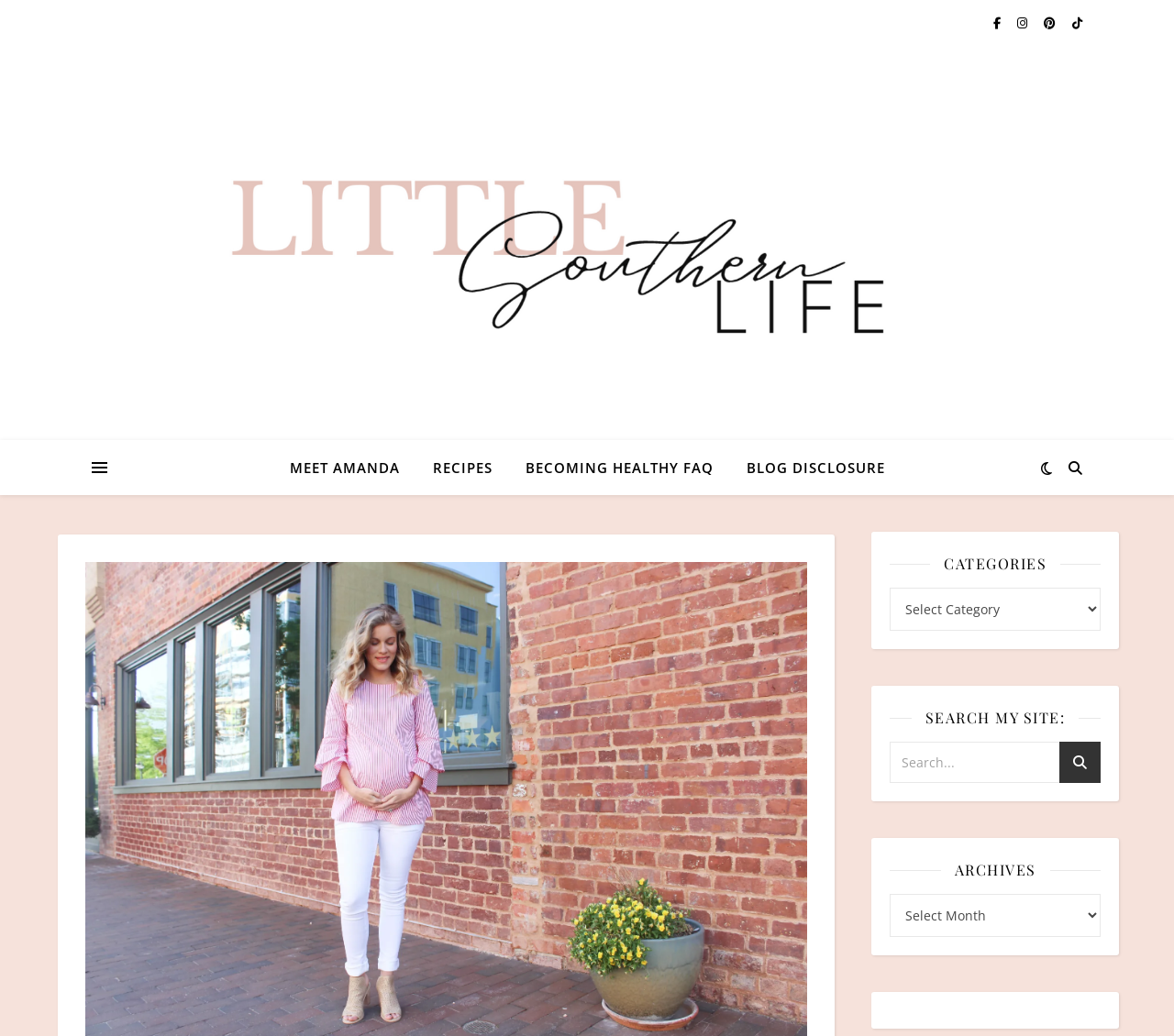Pinpoint the bounding box coordinates of the clickable element needed to complete the instruction: "select a category". The coordinates should be provided as four float numbers between 0 and 1: [left, top, right, bottom].

[0.758, 0.567, 0.938, 0.609]